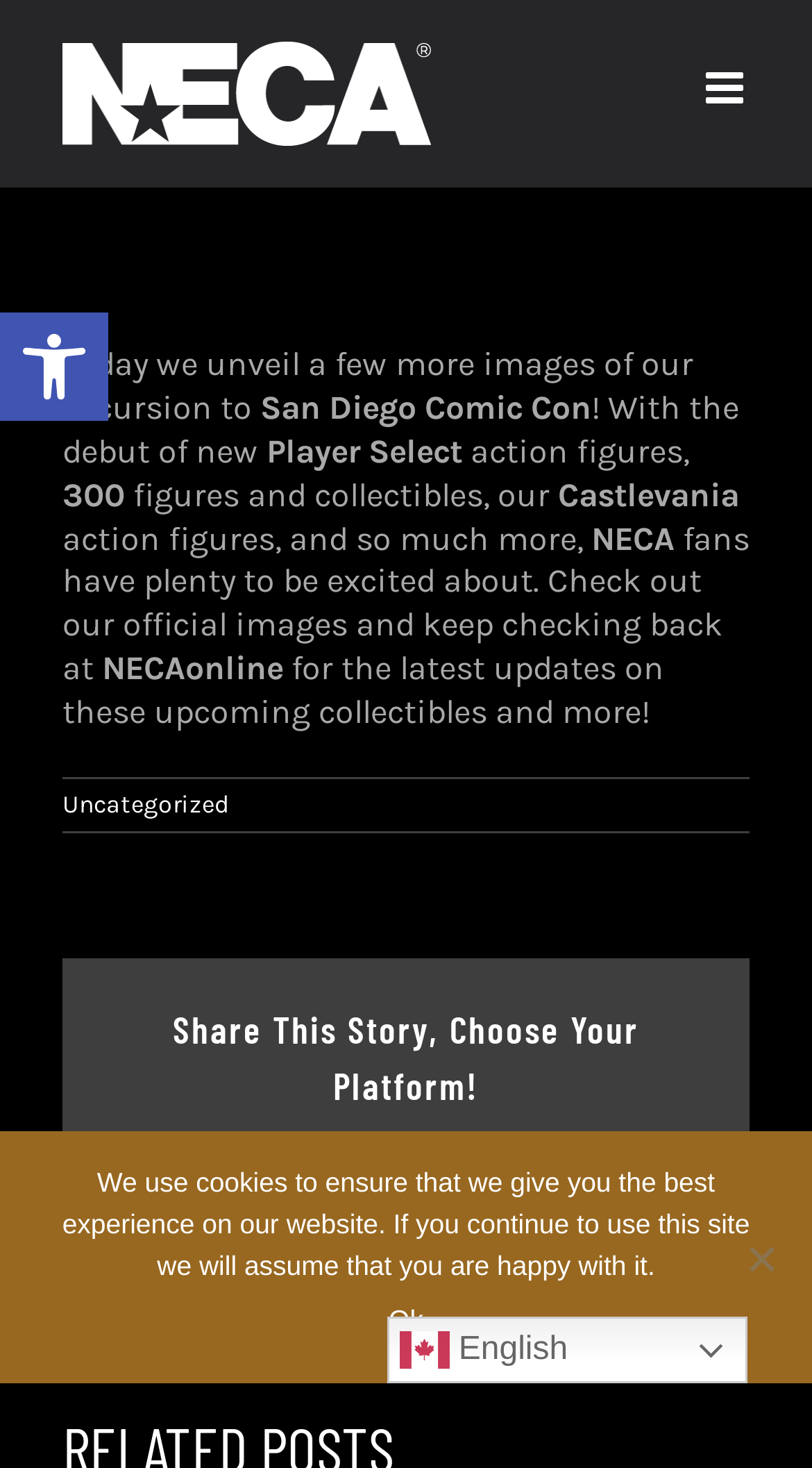Locate the UI element described by alt="NECAOnline.com" title="NECAOnline.com" and provide its bounding box coordinates. Use the format (top-left x, top-left y, bottom-right x, bottom-right y) with all values as floating point numbers between 0 and 1.

[0.077, 0.028, 0.531, 0.1]